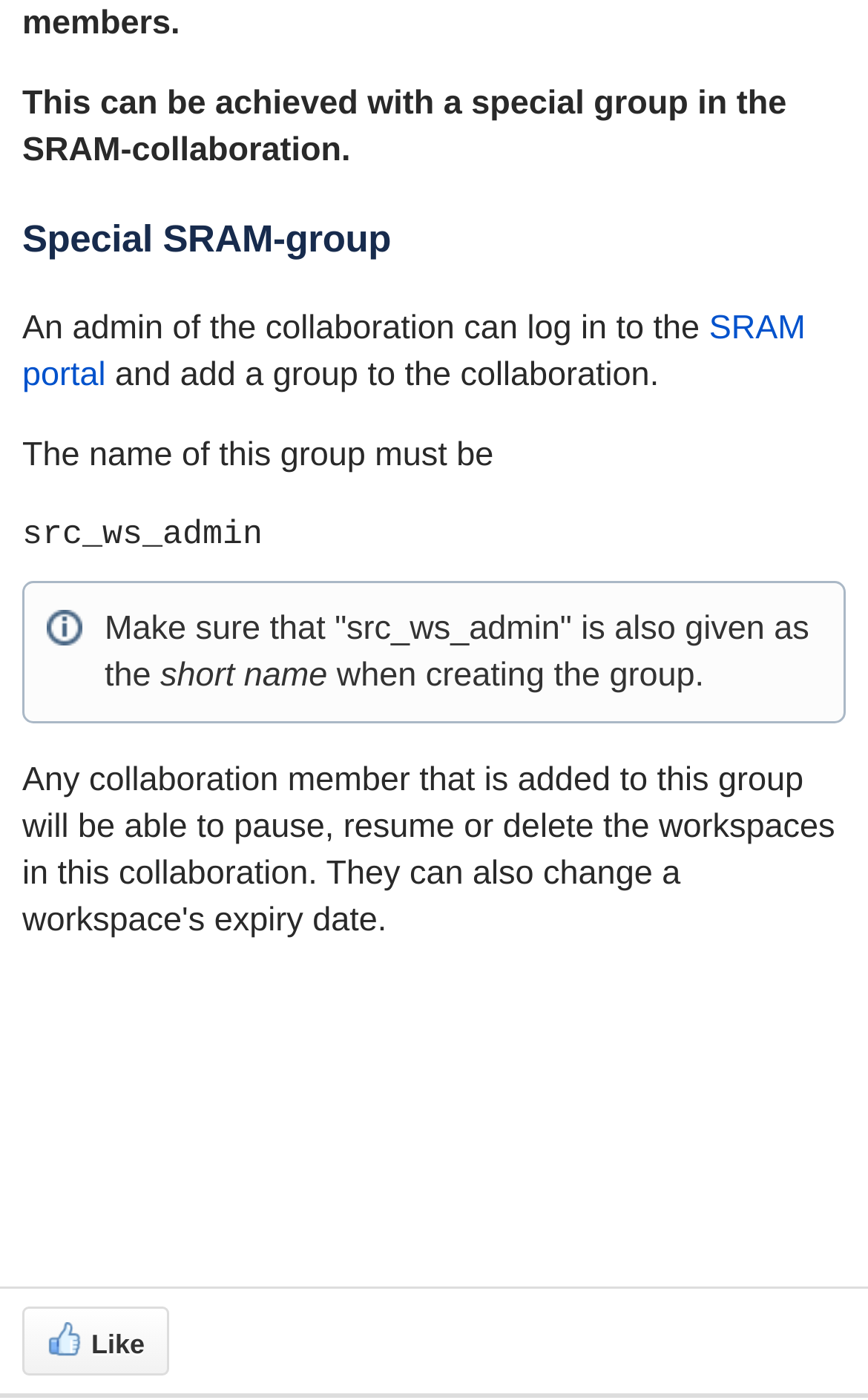Locate the bounding box of the UI element described by: "http://hdl.handle.net/10605/80461" in the given webpage screenshot.

None